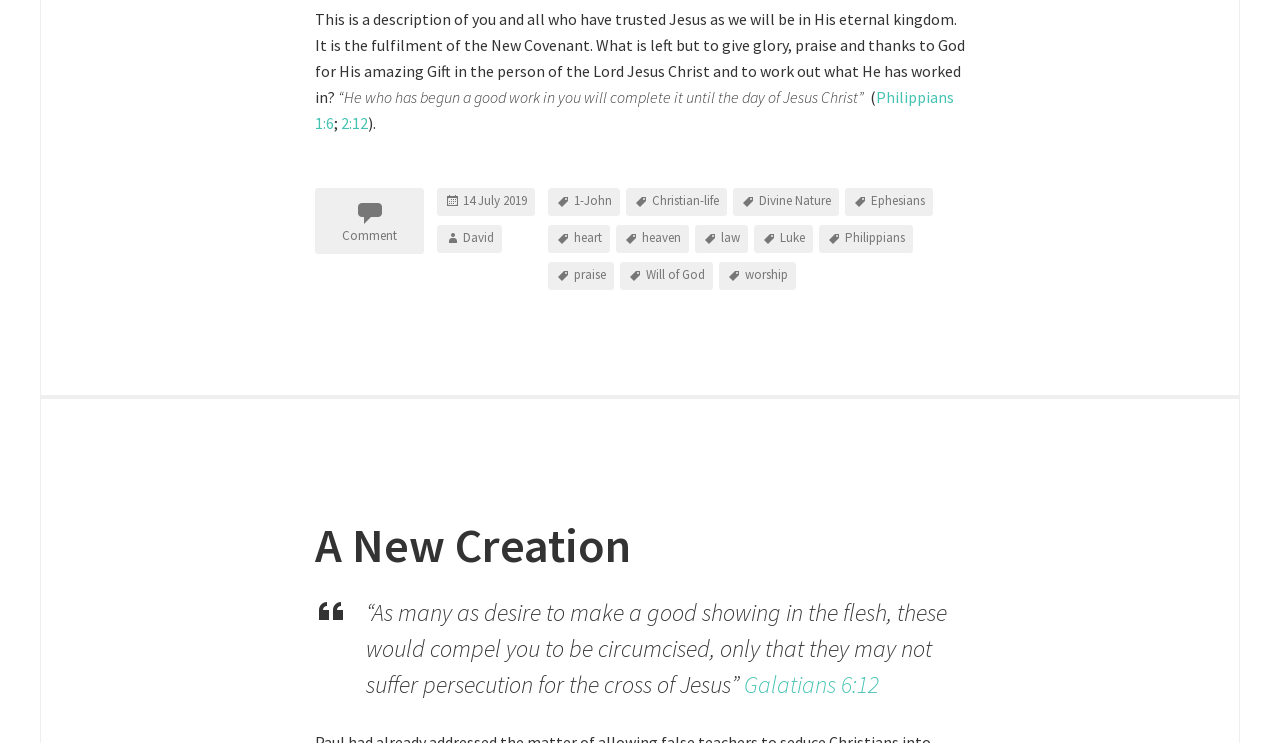Determine the bounding box coordinates for the area that needs to be clicked to fulfill this task: "Click on the link to Philippians 1:6". The coordinates must be given as four float numbers between 0 and 1, i.e., [left, top, right, bottom].

[0.246, 0.117, 0.745, 0.179]